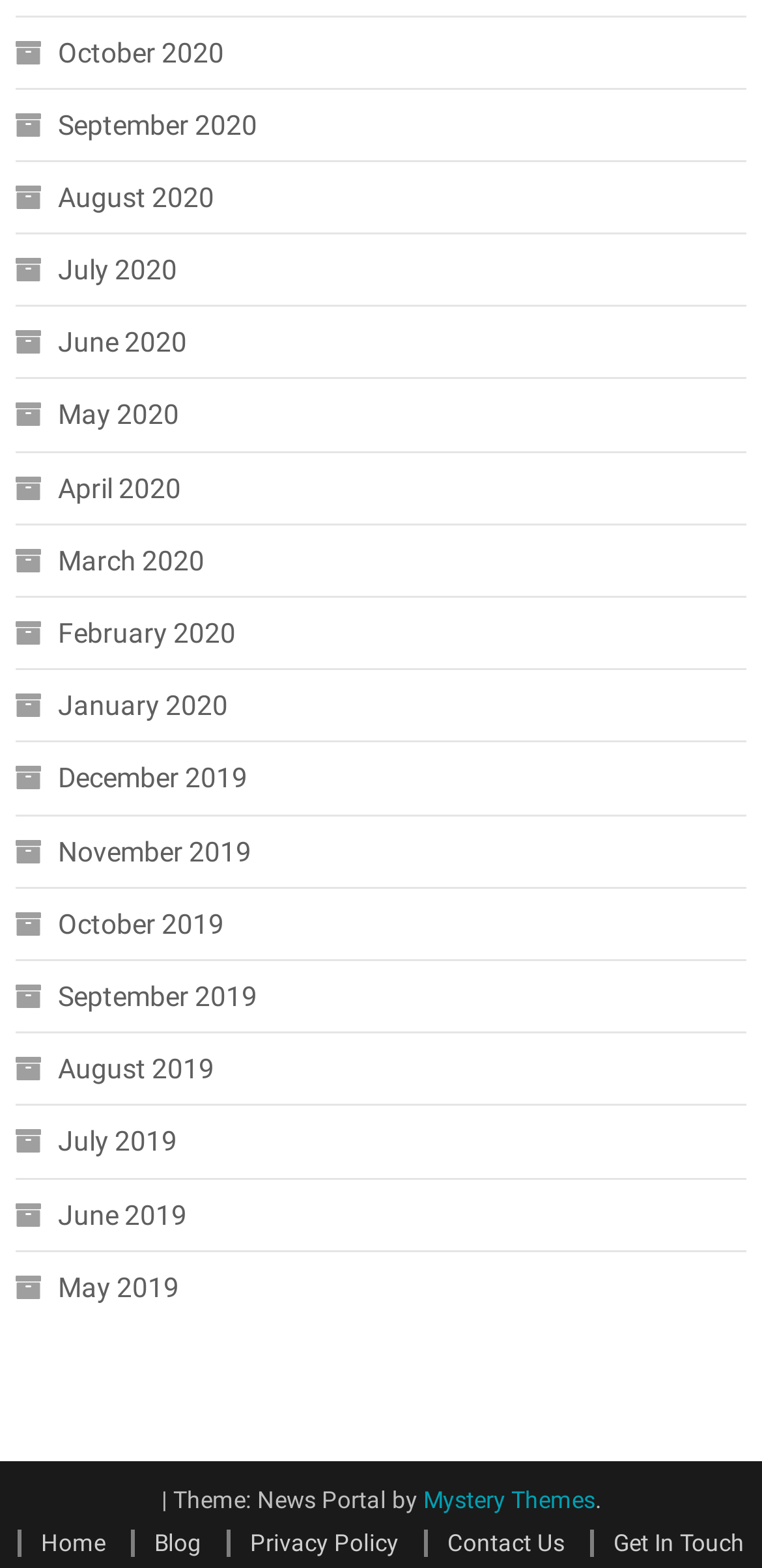Determine the bounding box coordinates for the area that should be clicked to carry out the following instruction: "Go to Home page".

[0.023, 0.975, 0.138, 0.992]